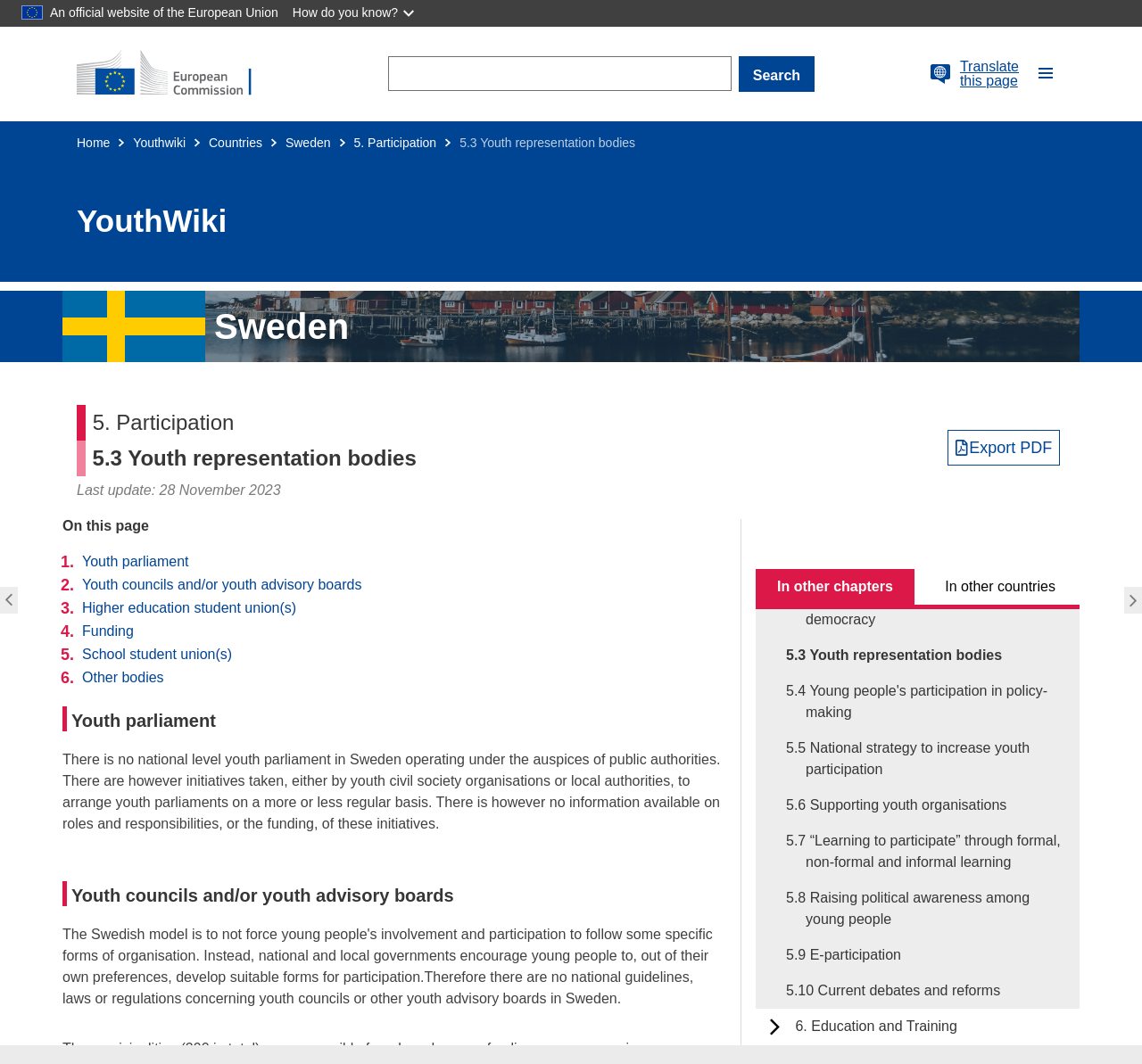Summarize the webpage in an elaborate manner.

This webpage is about youth representation bodies, specifically in Sweden. At the top, there is a navigation menu with links to "Home", "Youthwiki", "Countries", and "Sweden". Below this, there is a heading "YouthWiki" and a subheading "Sweden". 

On the left side, there is a menu with links to different chapters, including "1. Youth Policy Governance", "2. Voluntary Activities", "3. Employment & Entrepreneurship", "4. Social Inclusion", and "5. Participation". The current chapter, "5. Participation", is highlighted, and its subchapters are listed below, including "5.1 General context", "5.2 Youth participation in representative democracy", "5.3 Youth representation bodies", and others.

The main content of the page is divided into sections, each with a heading and descriptive text. The first section is about youth parliament, stating that there is no national level youth parliament in Sweden operating under the auspices of public authorities, but there are initiatives taken by youth civil society organisations or local authorities to arrange youth parliaments on a more or less regular basis. The second section is about youth councils and/or youth advisory boards.

There are several buttons and links throughout the page, including a search button, a translate button, and links to export the content as a PDF. At the bottom of the page, there are links to navigate to the previous and next chapters.